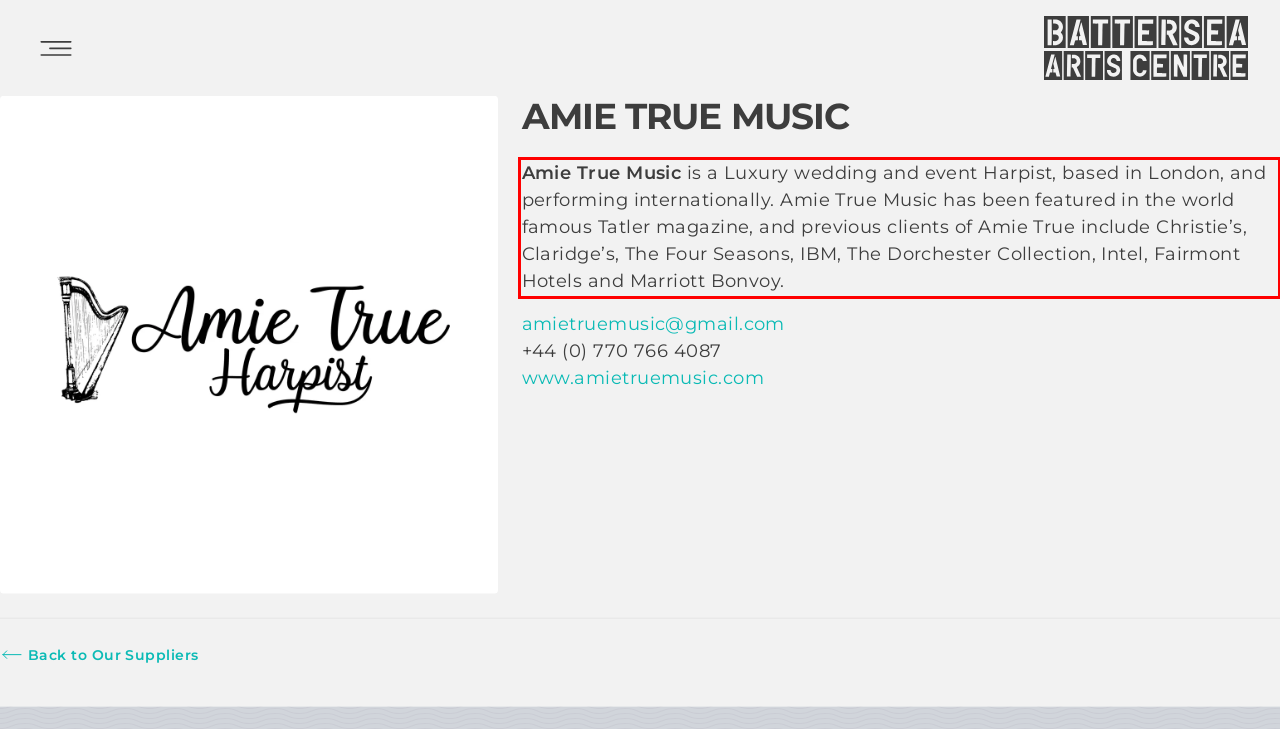In the given screenshot, locate the red bounding box and extract the text content from within it.

Amie True Music is a Luxury wedding and event Harpist, based in London, and performing internationally. Amie True Music has been featured in the world famous Tatler magazine, and previous clients of Amie True include Christie’s, Claridge’s, The Four Seasons, IBM, The Dorchester Collection, Intel, Fairmont Hotels and Marriott Bonvoy.